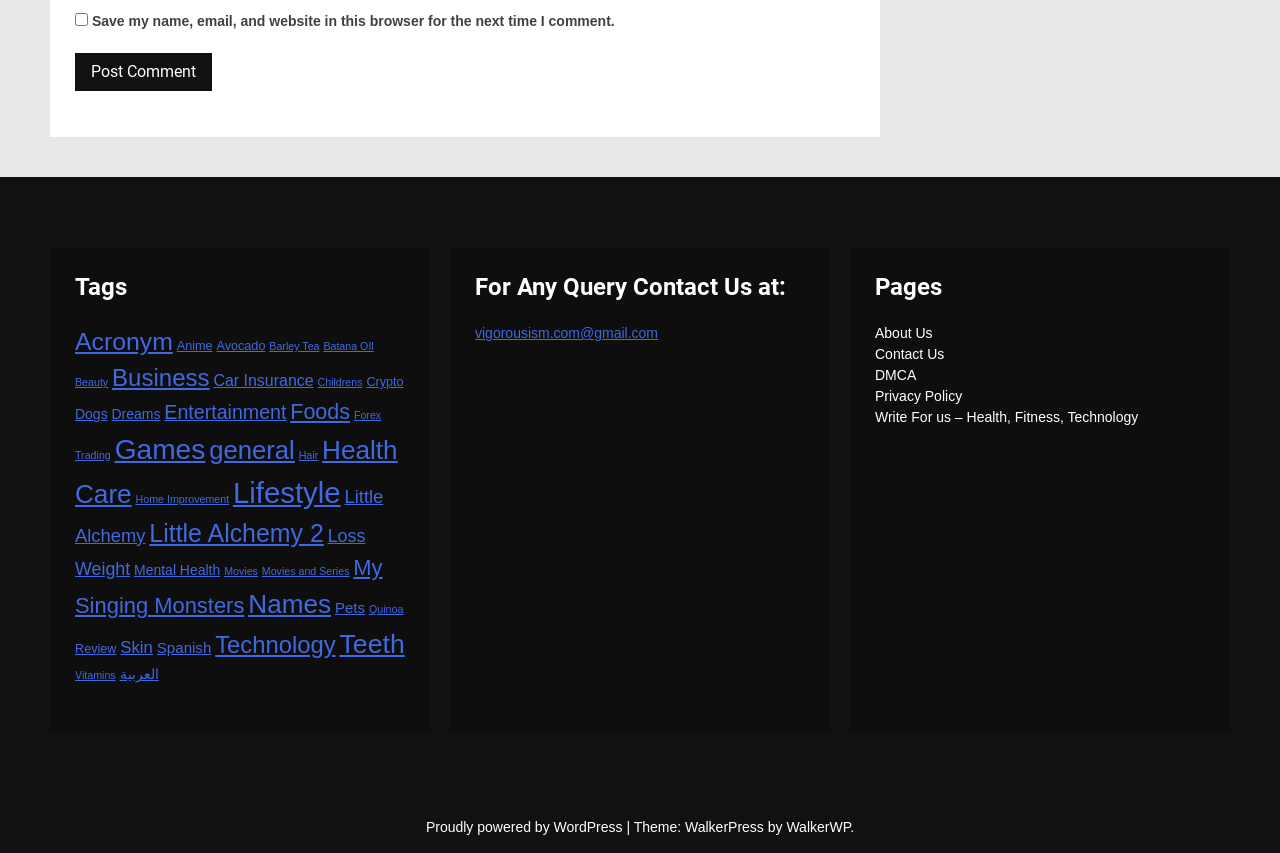Determine the bounding box coordinates of the region that needs to be clicked to achieve the task: "Explore games".

[0.09, 0.508, 0.16, 0.545]